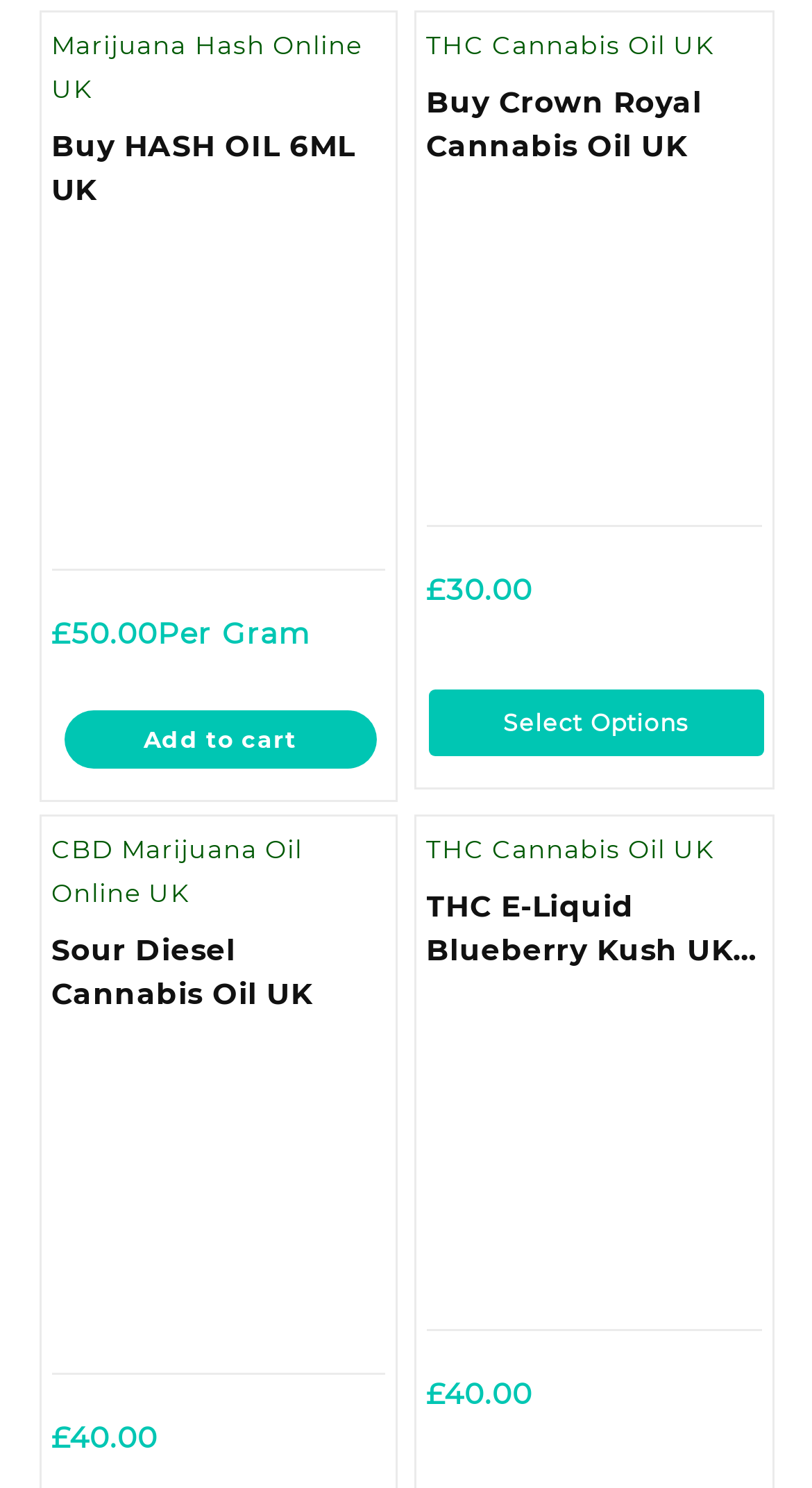Can you give a detailed response to the following question using the information from the image? What is the product above THC Cannabis Oil UK?

I compared the y1, y2 coordinates of the elements and found that the link 'Buy Crown Royal Cannabis Oil UK' is above the link 'THC Cannabis Oil UK', so it is the product above THC Cannabis Oil UK.